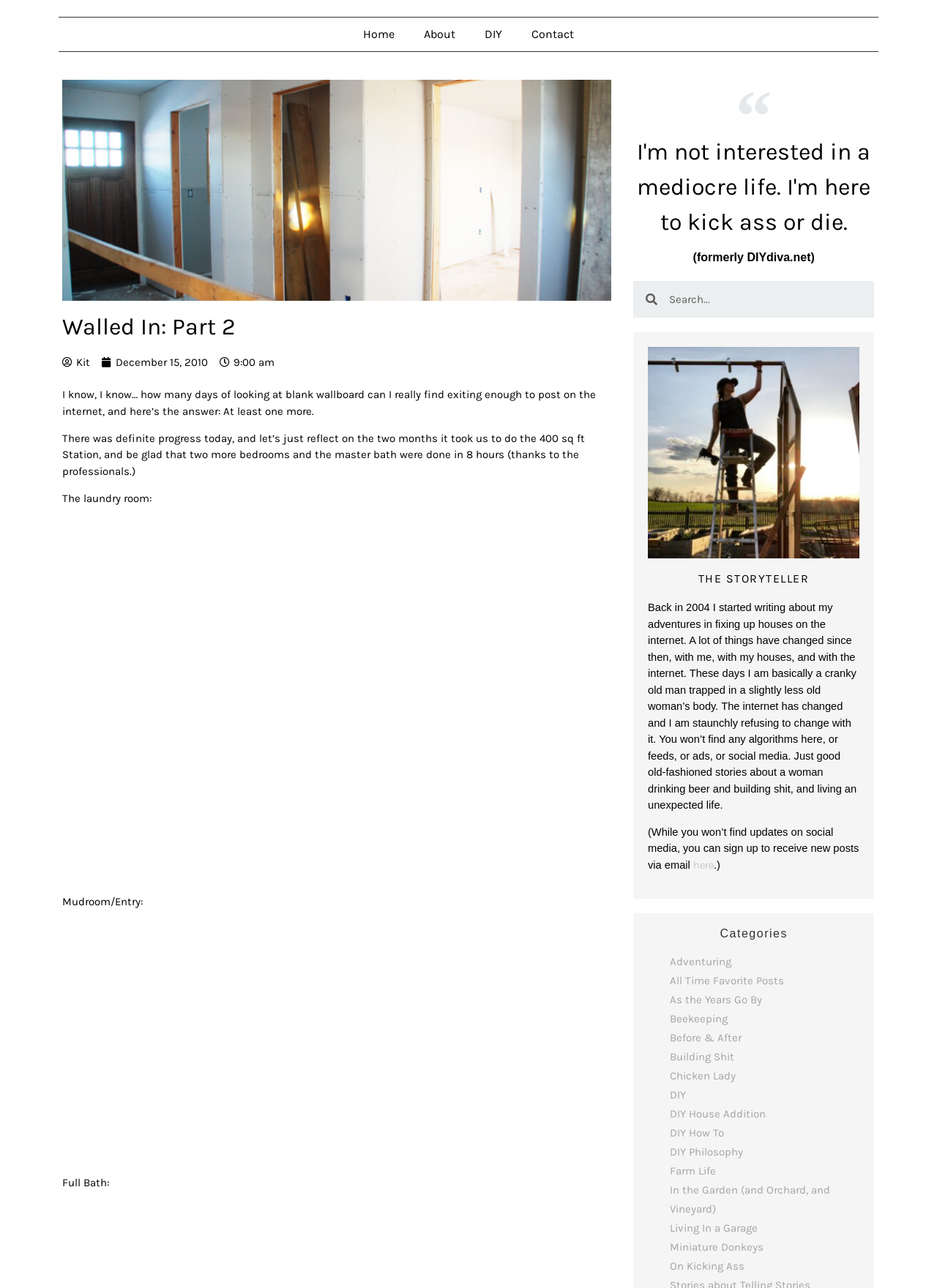What is the name of the image in the laundry room?
Refer to the screenshot and respond with a concise word or phrase.

DSC_1125